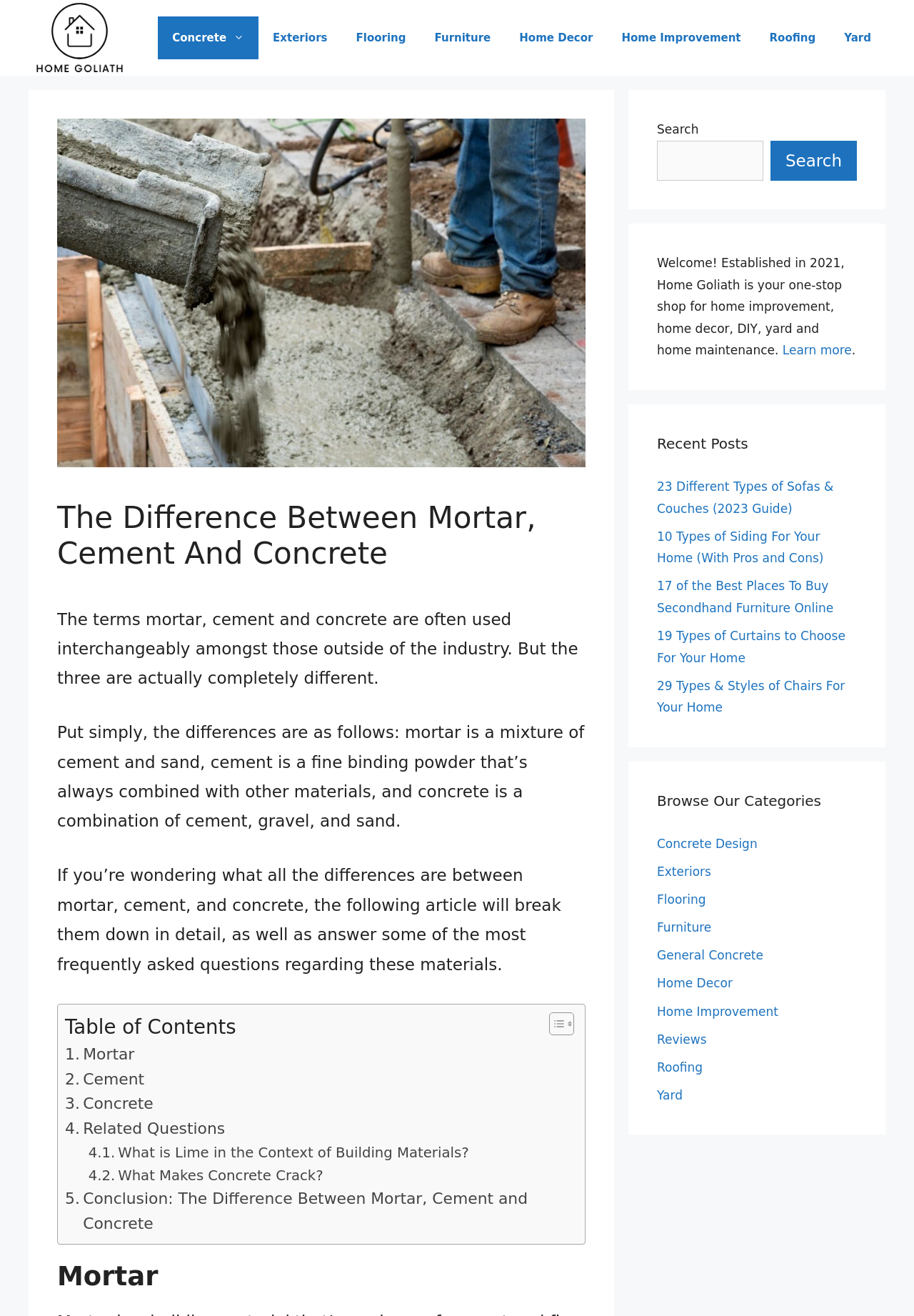Please identify the bounding box coordinates of the clickable element to fulfill the following instruction: "Click the Home link". The coordinates should be four float numbers between 0 and 1, i.e., [left, top, right, bottom].

None